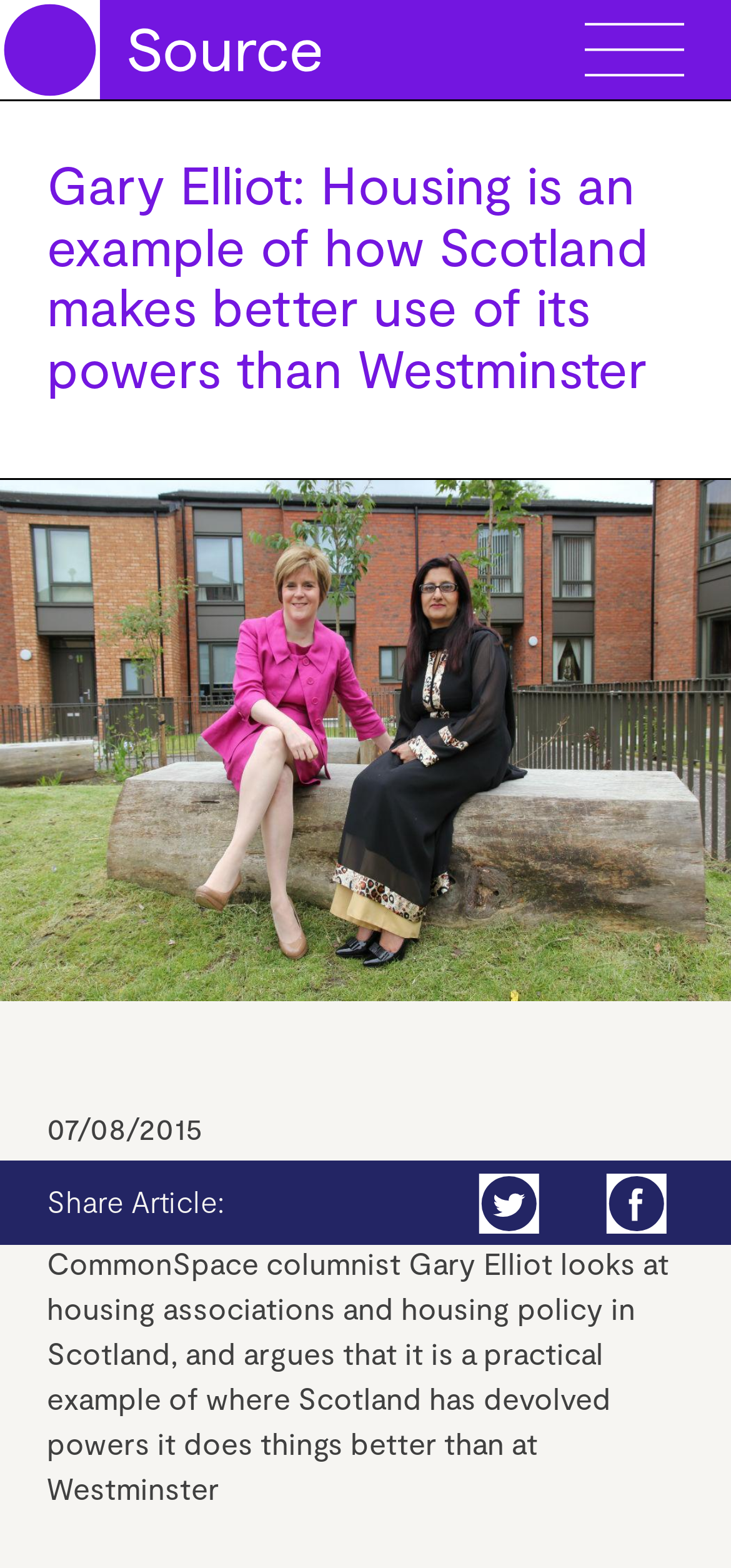What is the name of the organization associated with the article?
Using the image, elaborate on the answer with as much detail as possible.

The name of the organization associated with the article can be found in the text 'CommonWeal CommonSpace columnist Gary Elliot looks at housing associations and housing policy in Scotland, and argues that it is a practical example of where Scotland has devolved powers it does things better than at Westminster' which is located below the header.